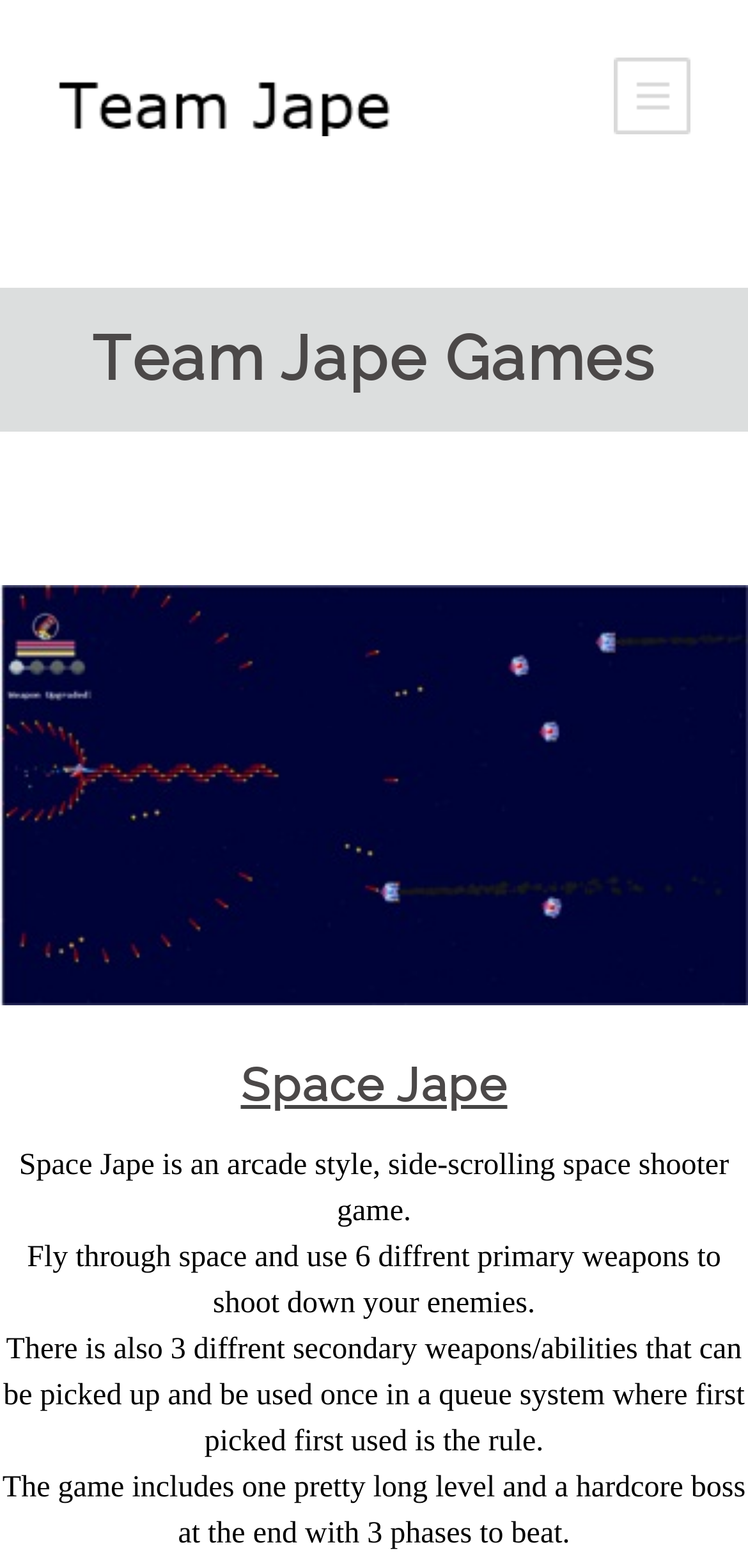What is the name of the game?
Provide a detailed and extensive answer to the question.

The name of the game can be found in the link and heading elements on the webpage, specifically in the elements with the text 'Space Jape'.